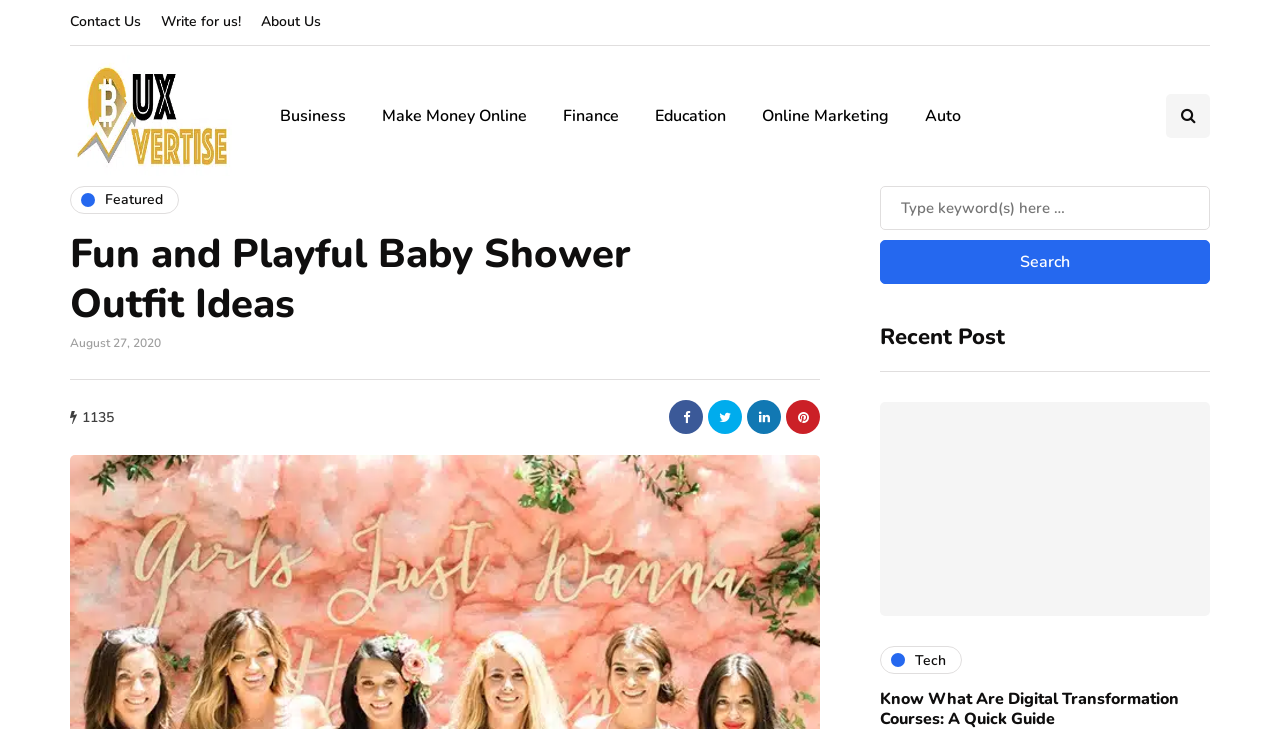Provide an in-depth description of the elements and layout of the webpage.

This webpage is about "Fun and Playful Baby Shower Outfit Ideas". At the top, there are several links, including "Contact Us", "Write for us!", and "About Us", aligned horizontally. Below these links, there is a logo image of "Buxvertise" with a link to the website. 

To the right of the logo, there are several category links, including "Business", "Make Money Online", "Finance", "Education", "Online Marketing", and "Auto", arranged horizontally. 

Below the category links, there is a search toggle button at the top right corner. On the left side, there is a featured link and a heading that displays the title of the webpage. Below the title, there is a time stamp showing the date "August 27, 2020". 

Next to the time stamp, there is a text displaying the number "1135". Below this, there are four social media links represented by icons. 

On the right side, there is a search box with a search button. Below the search box, there is a heading that says "Recent Post". At the bottom right corner, there is a link to "Tech".